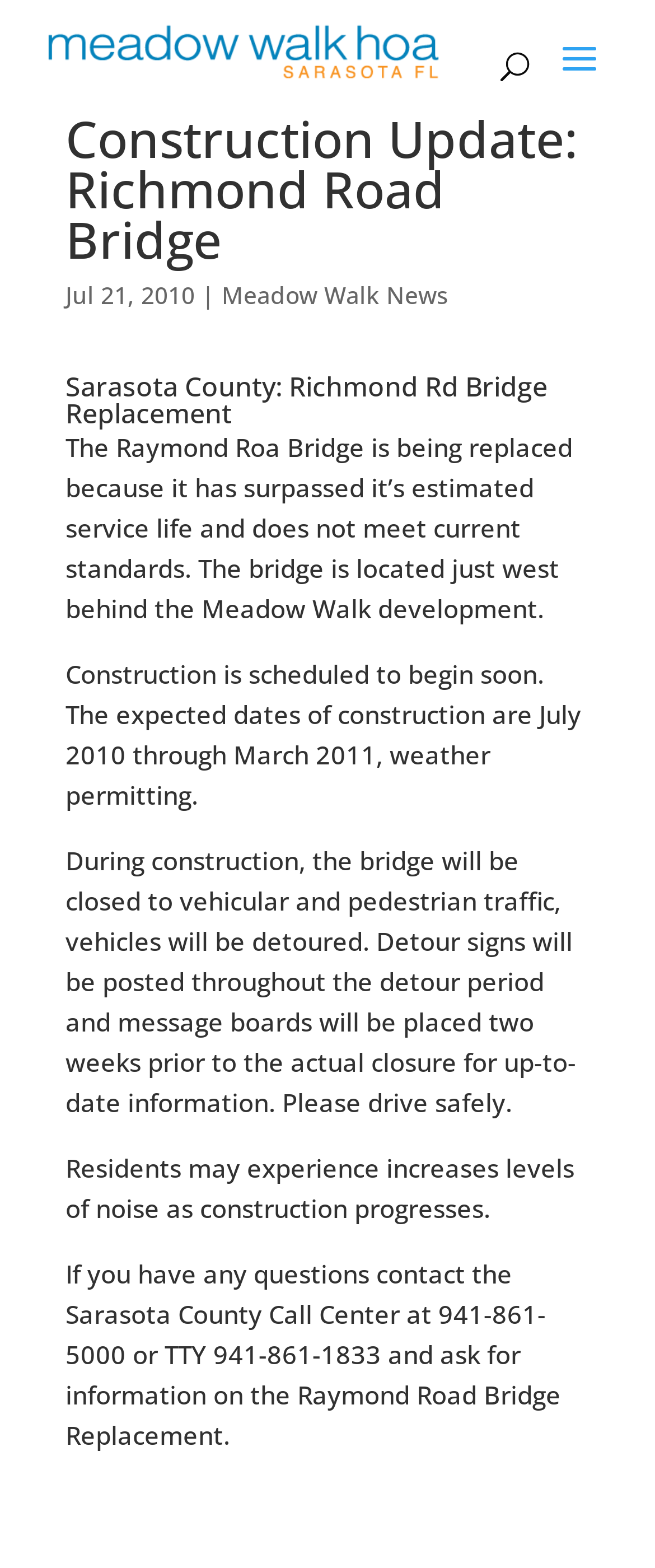Given the description "Meadow Walk News", provide the bounding box coordinates of the corresponding UI element.

[0.338, 0.178, 0.685, 0.198]